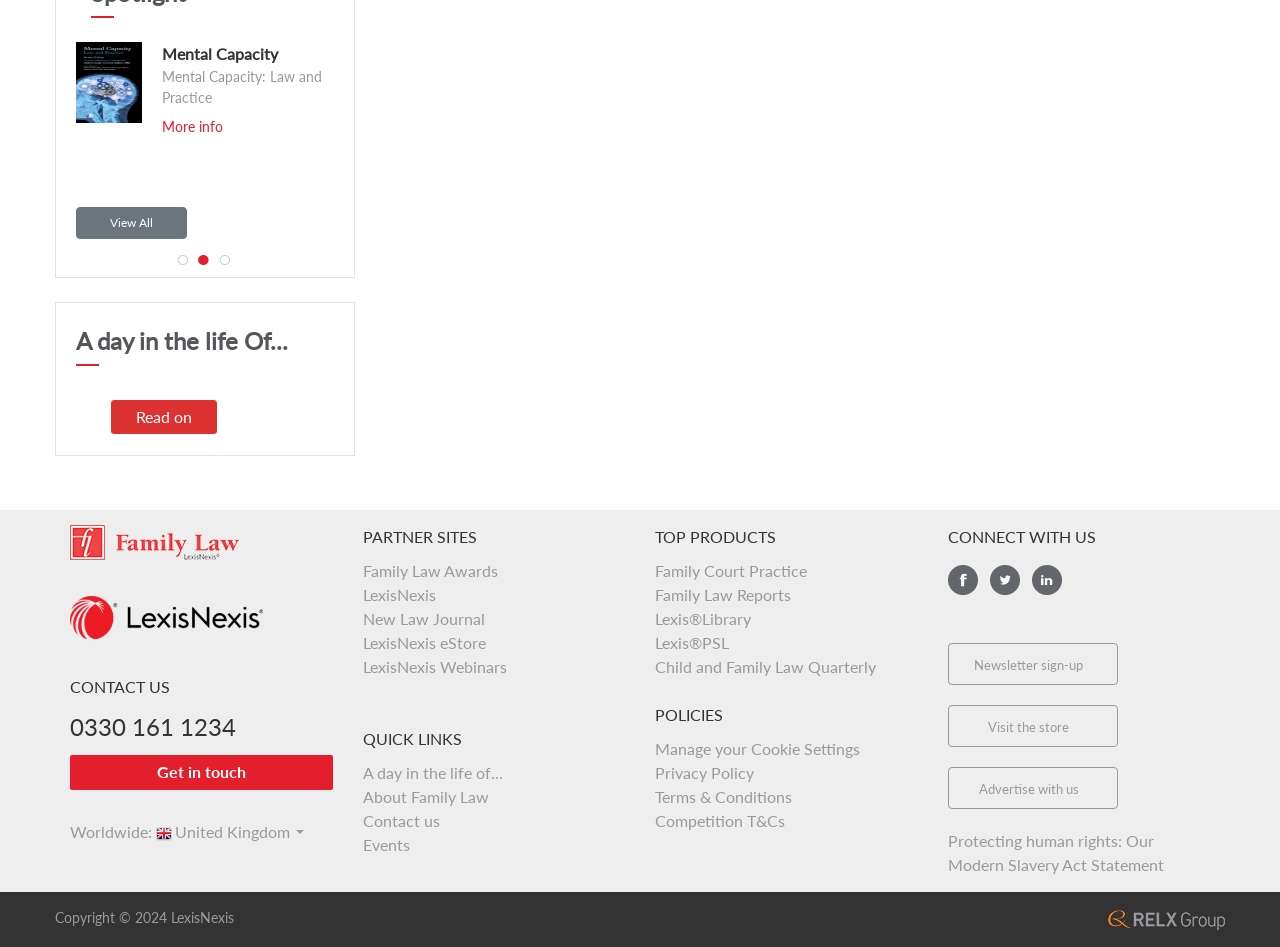Determine the bounding box coordinates of the UI element described by: "parent_node: Search for: value="Search"".

None